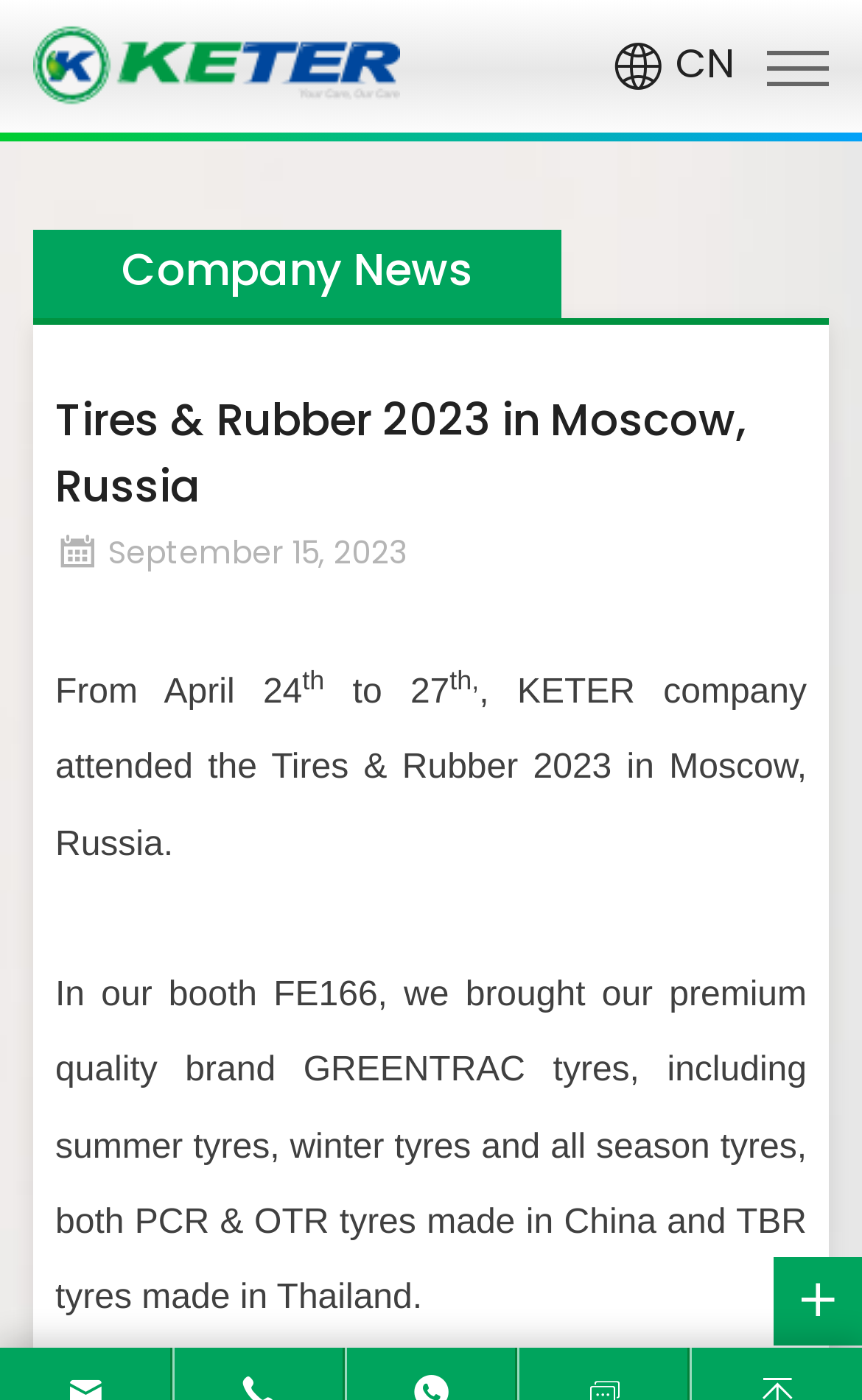Provide your answer in one word or a succinct phrase for the question: 
Where was the company's booth located?

FE166